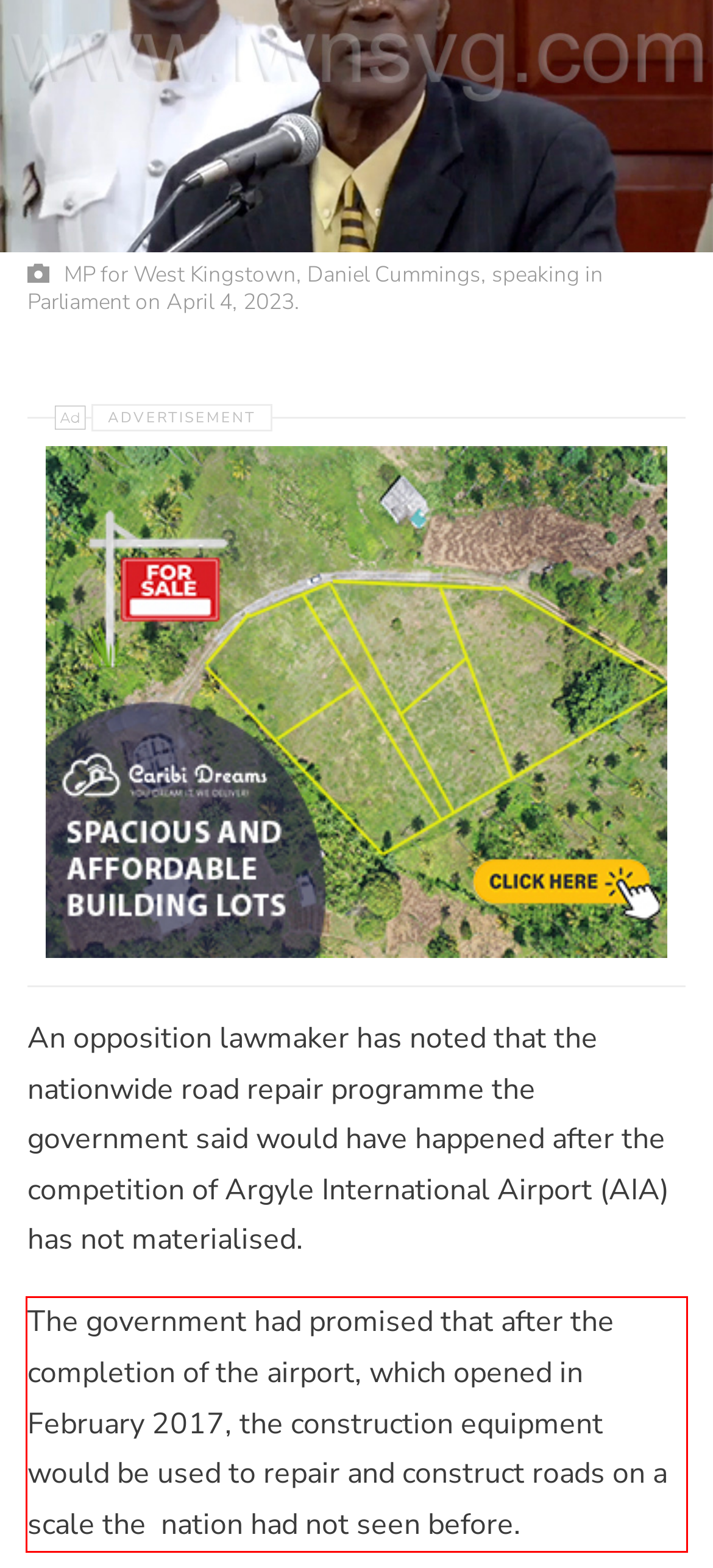Please examine the screenshot of the webpage and read the text present within the red rectangle bounding box.

The government had promised that after the completion of the airport, which opened in February 2017, the construction equipment would be used to repair and construct roads on a scale the nation had not seen before.